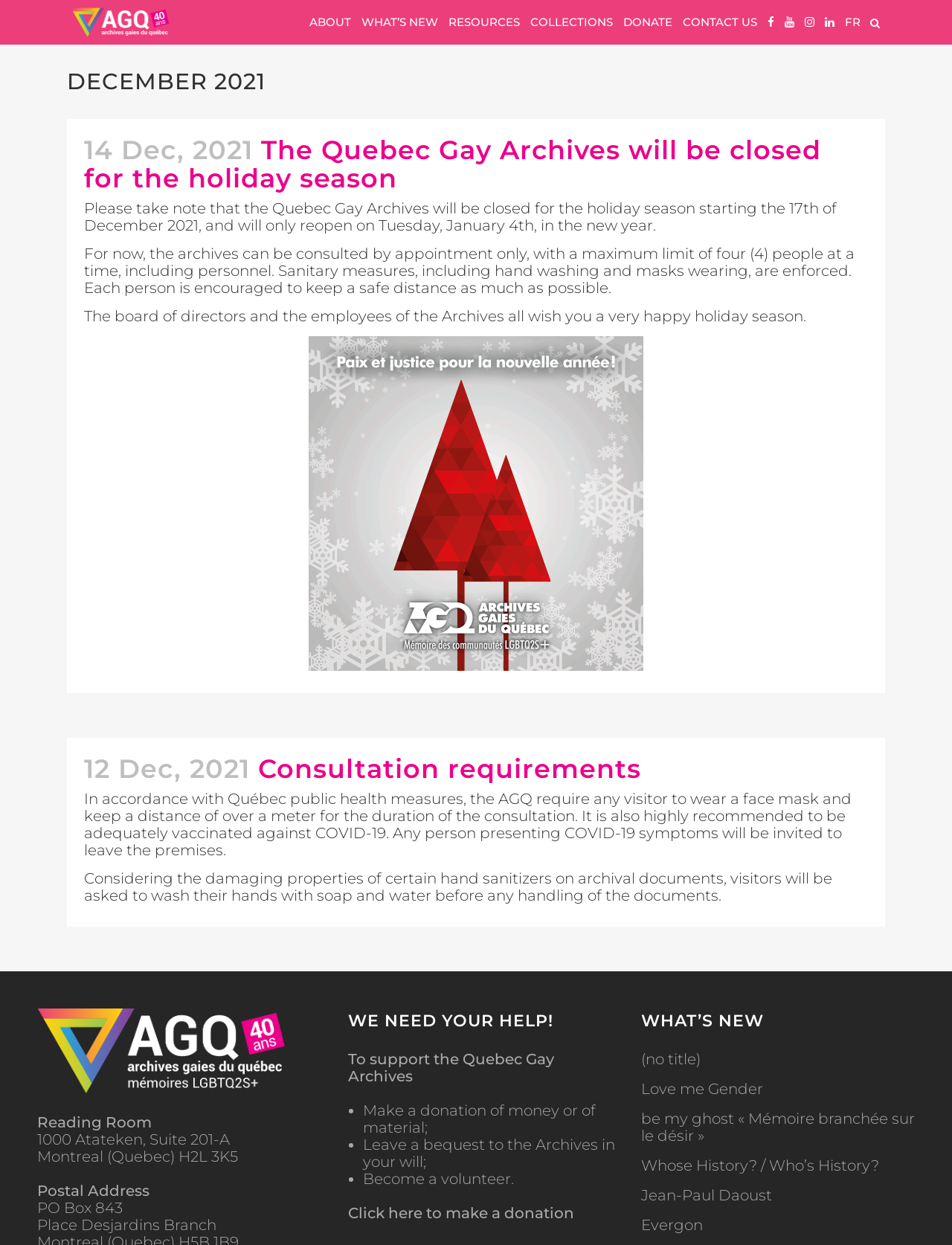Given the description "Whose History? / Who’s History?", determine the bounding box of the corresponding UI element.

[0.673, 0.929, 0.961, 0.943]